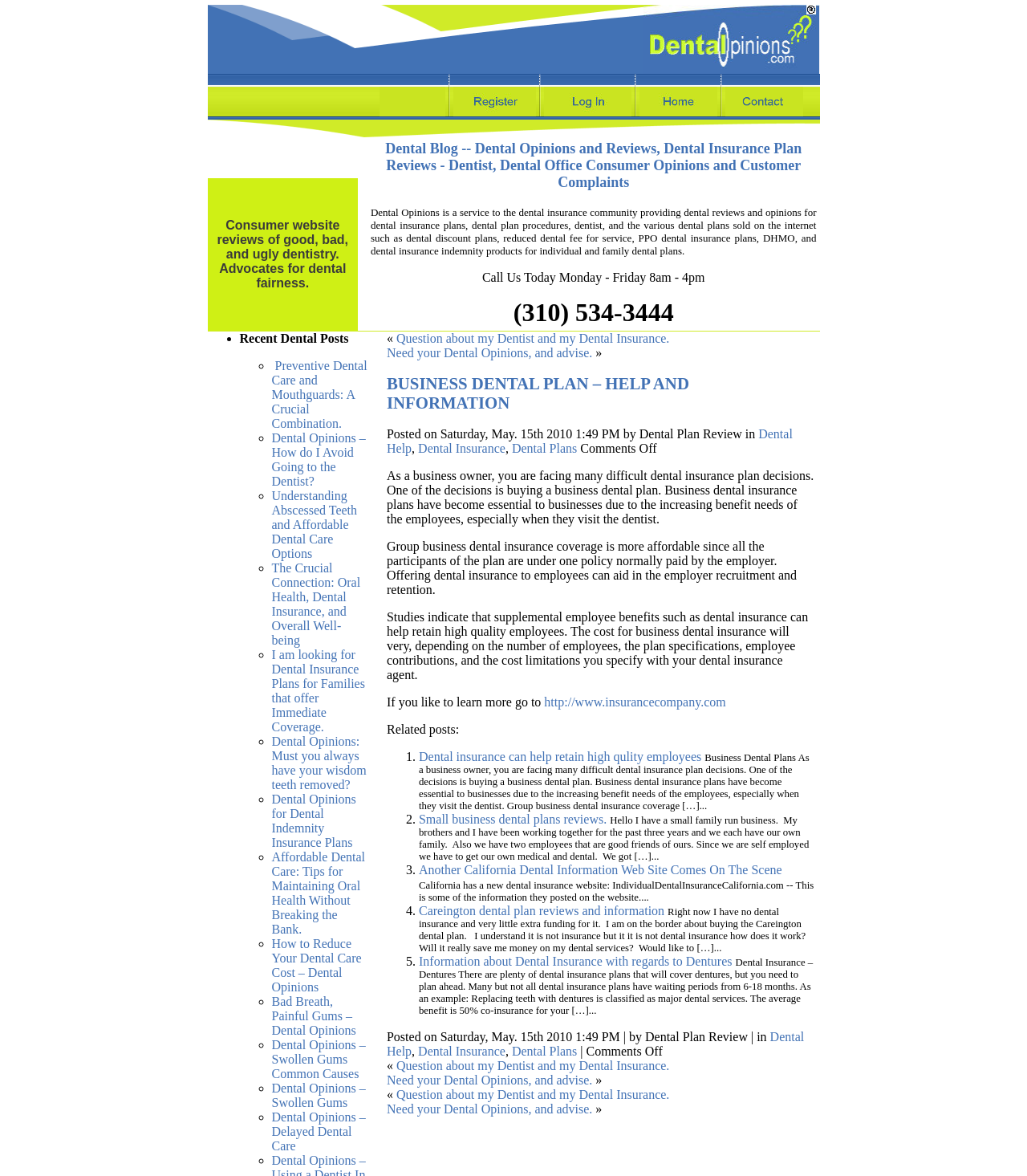What is the purpose of the 'BUSINESS DENTAL PLAN – HELP AND INFORMATION' section?
Answer with a single word or phrase, using the screenshot for reference.

Providing help and information